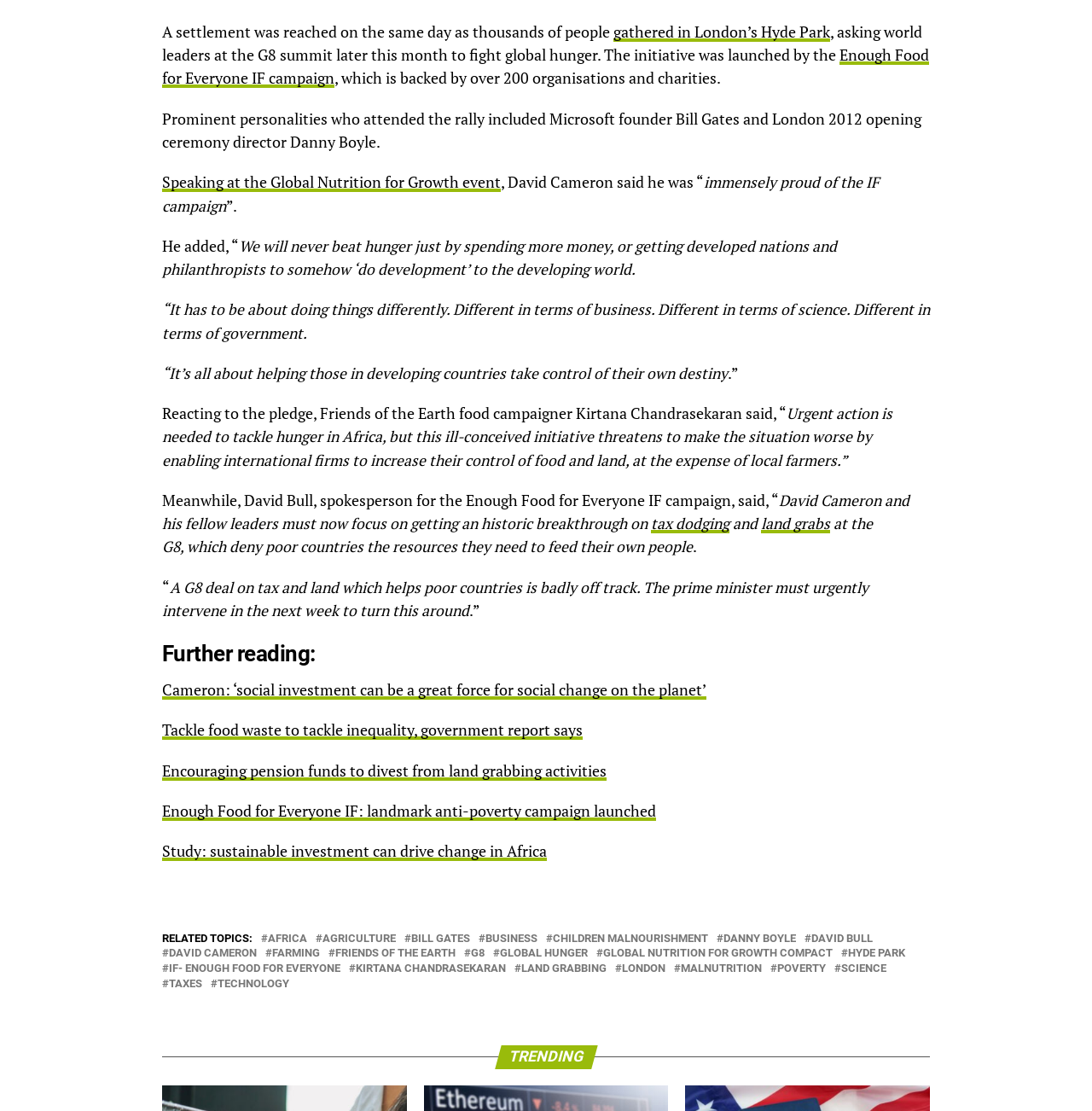Given the webpage screenshot, identify the bounding box of the UI element that matches this description: "Friends of the Earth".

[0.307, 0.854, 0.417, 0.863]